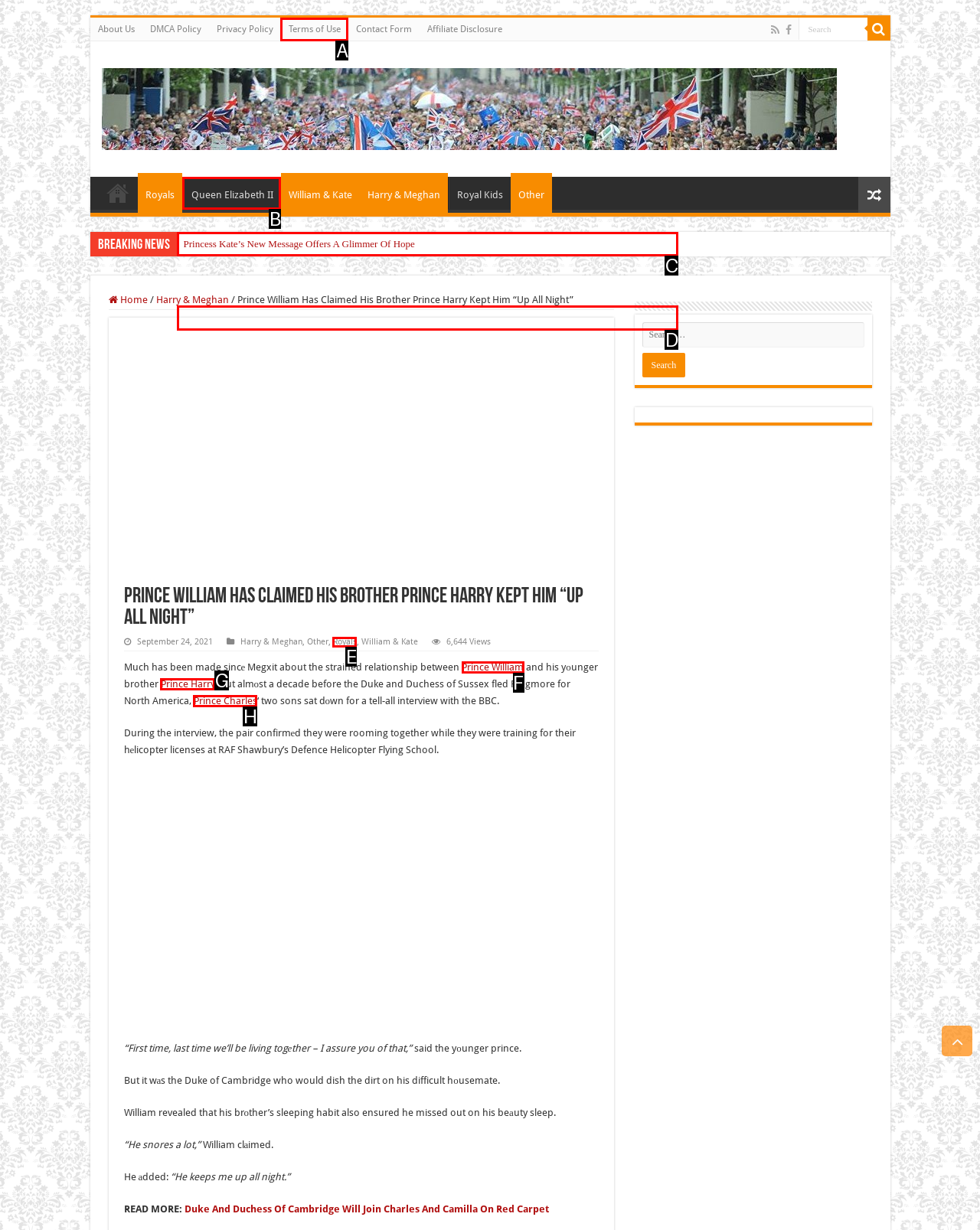Indicate the HTML element to be clicked to accomplish this task: Check the latest news Respond using the letter of the correct option.

C